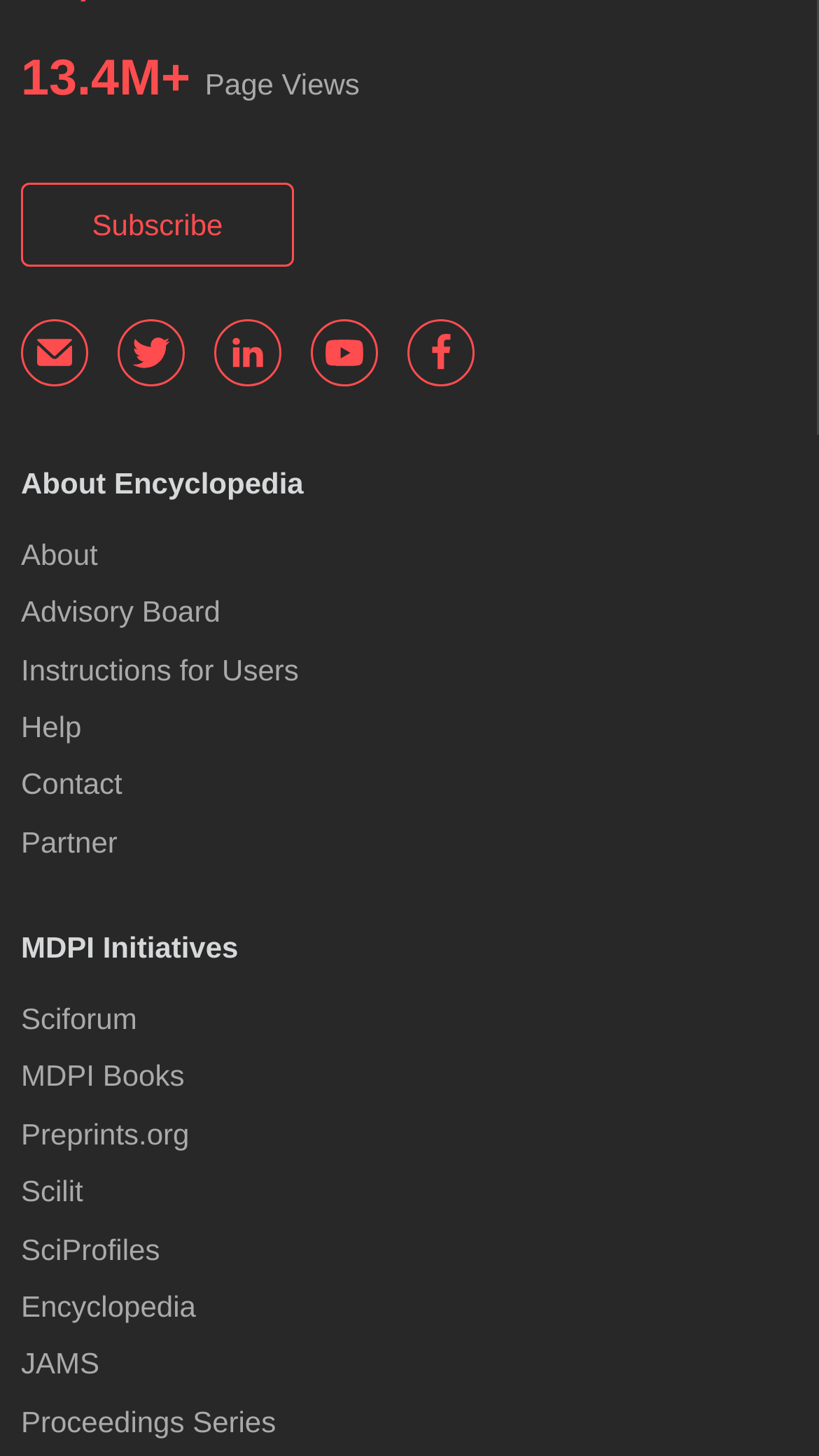How many links are there on the webpage?
Refer to the image and provide a concise answer in one word or phrase.

21